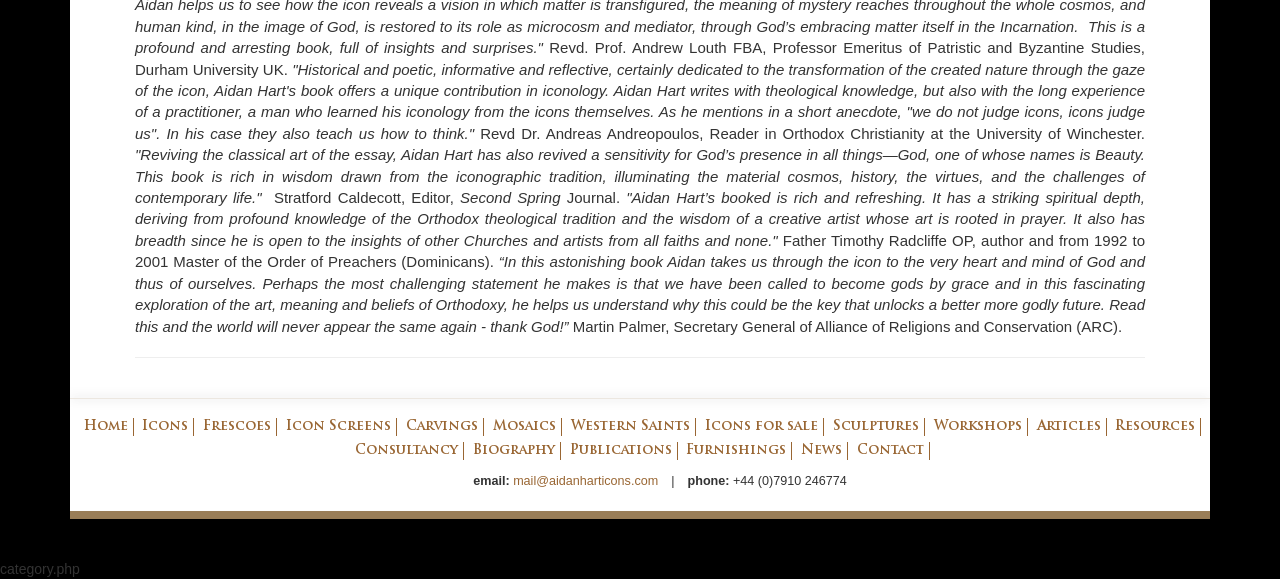Using the image as a reference, answer the following question in as much detail as possible:
What is the name of the journal mentioned on the webpage?

The answer can be found in the StaticText elements [220] and [221], which mention 'Second Spring Journal.' From this text, we can infer that the name of the journal is Second Spring.